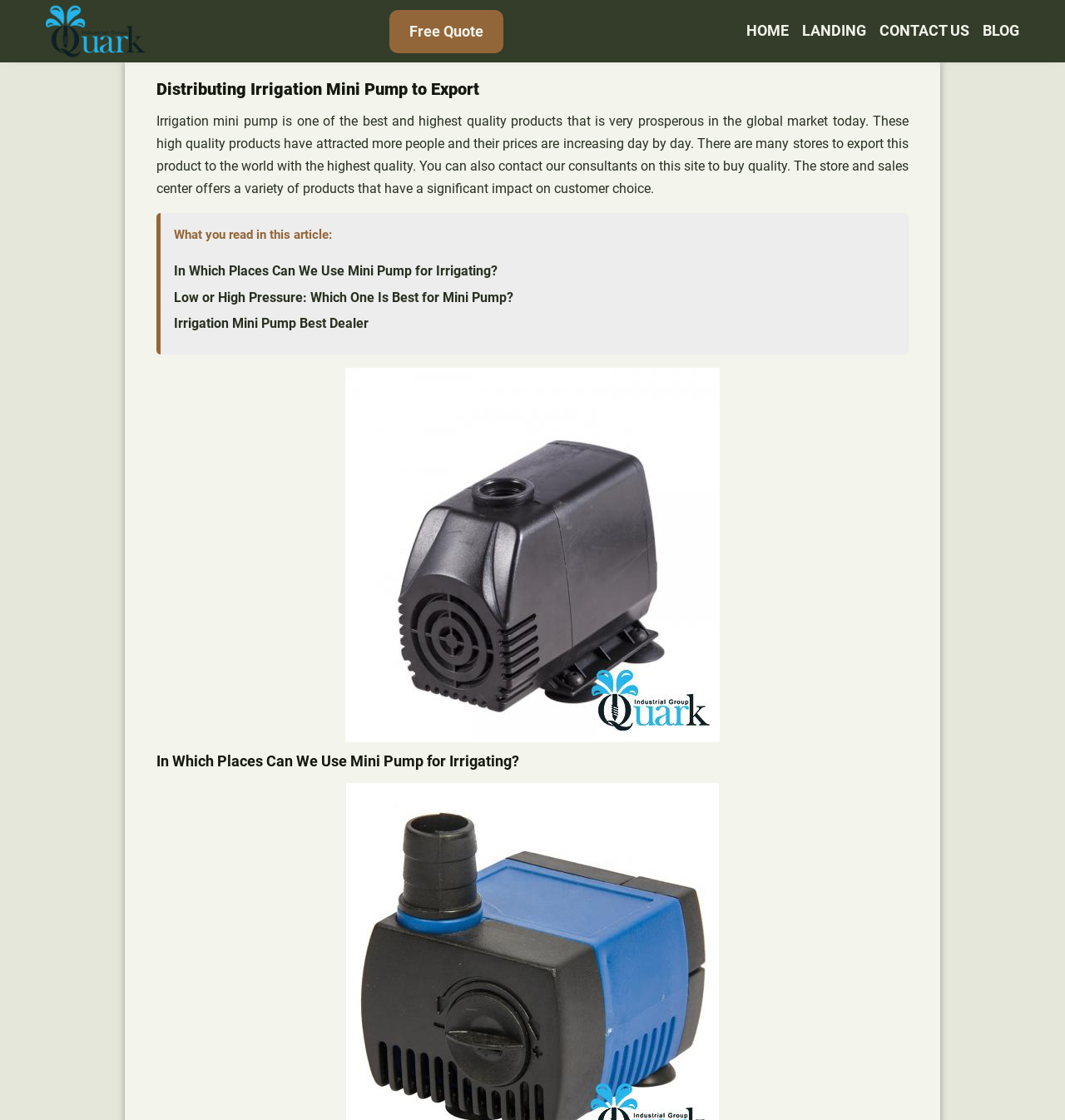Is there an image on the webpage? From the image, respond with a single word or brief phrase.

Yes